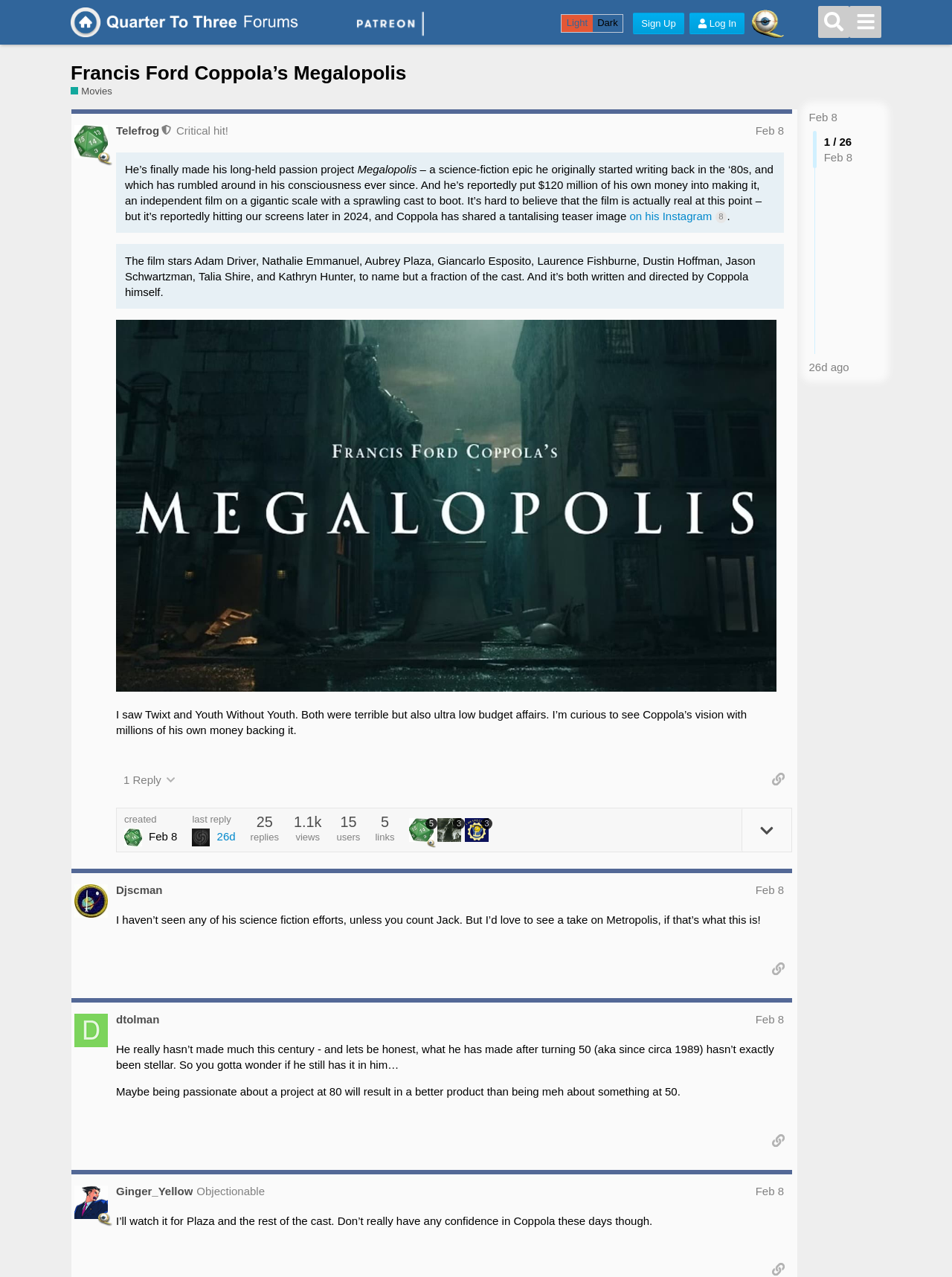Find the bounding box coordinates for the area that must be clicked to perform this action: "View post details".

[0.122, 0.086, 0.838, 0.68]